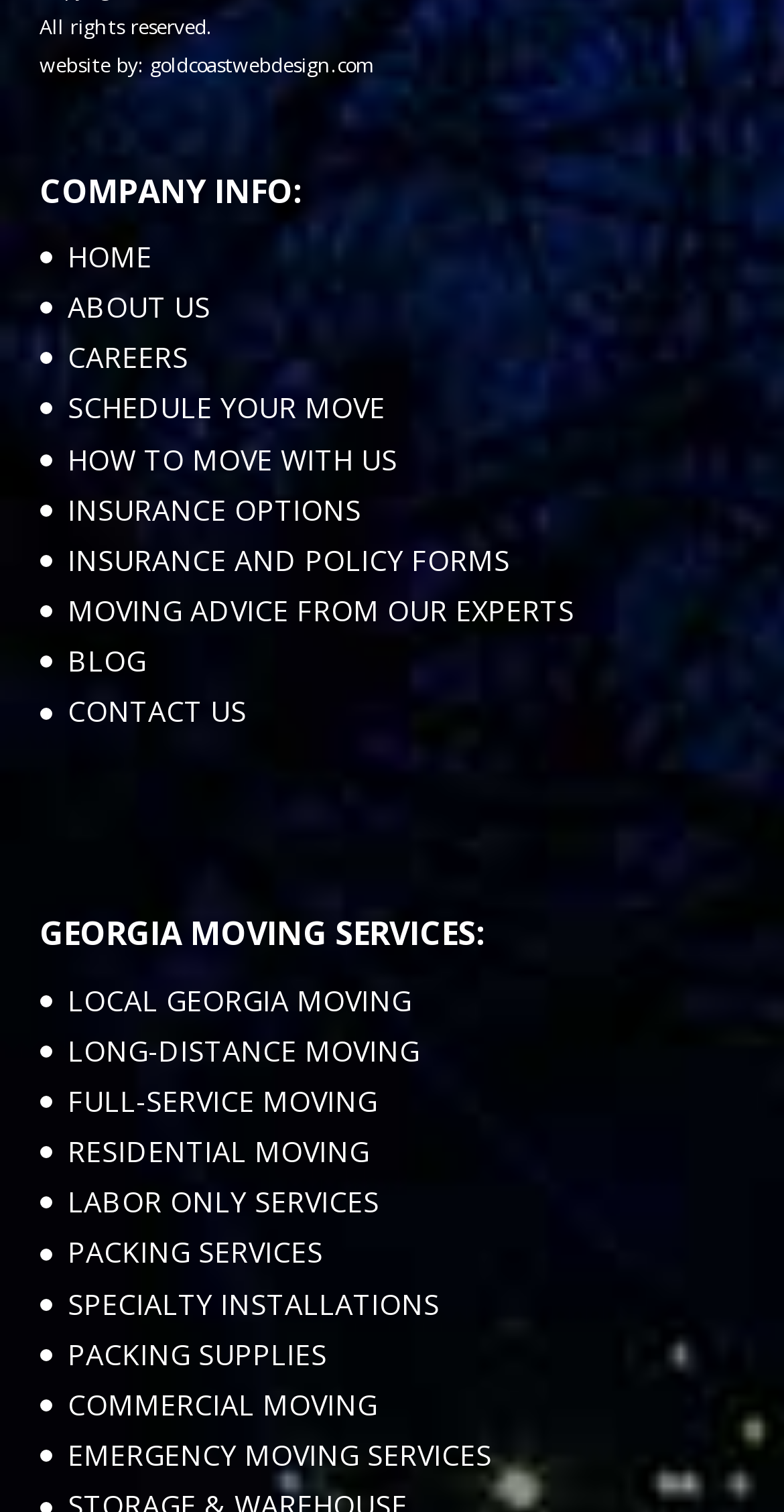Who designed the website?
Please respond to the question with a detailed and thorough explanation.

The webpage has a footer section with the text 'website by: goldcoastwebdesign.com', indicating that the website was designed by goldcoastwebdesign.com.